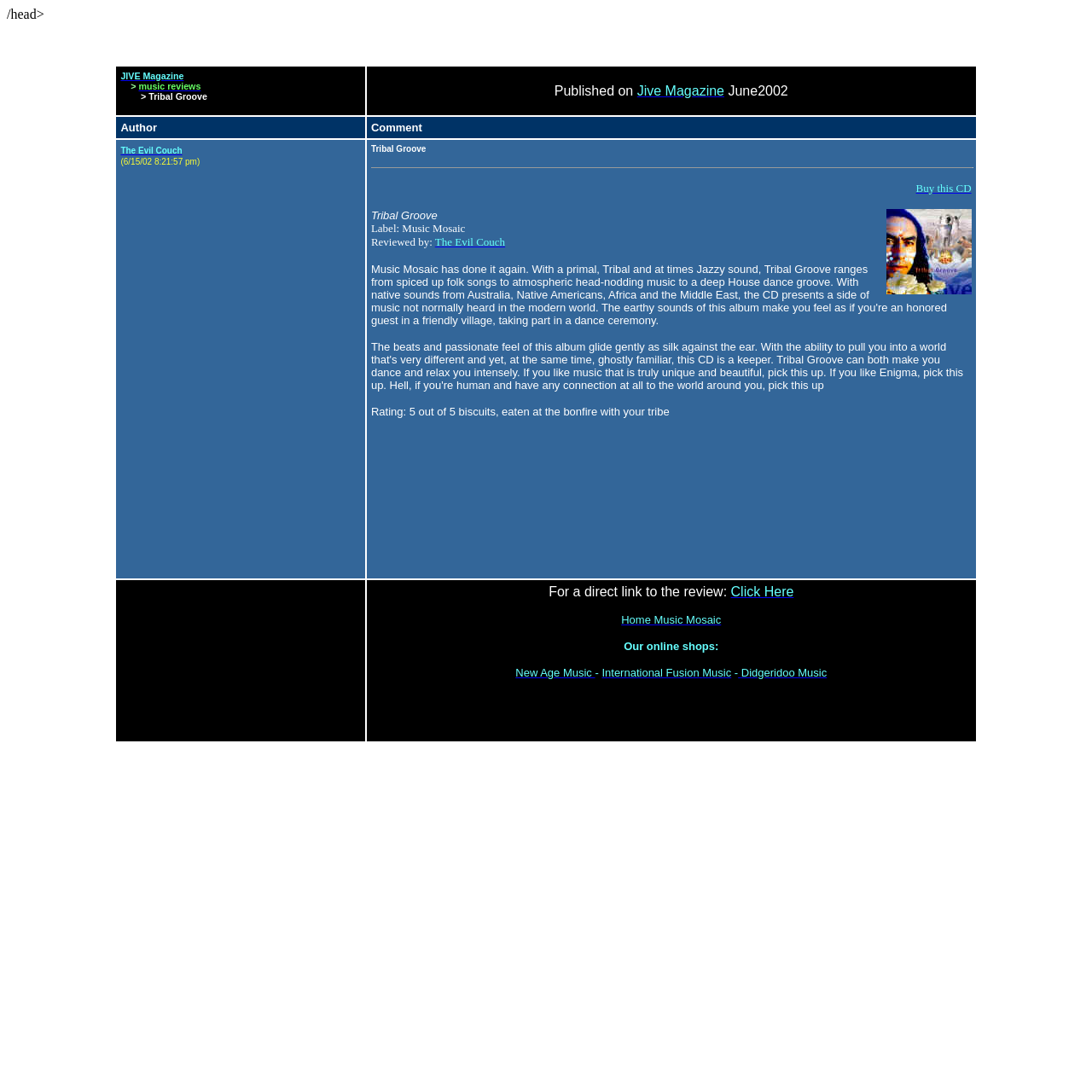Construct a comprehensive description capturing every detail on the webpage.

This webpage is a music review article titled "Tribal Groove Review" on Jive Magazine. At the top, there is a navigation bar with links to "JIVE Magazine" and "music reviews" on the left, and "Tribal Groove" on the right. Below the navigation bar, there is a publication information section, which includes the publication date "June 2002" and a link to "Jive Magazine".

The main content of the article is divided into two columns. The left column contains the author's information, "The Evil Couch", with a link to the author's profile. The right column contains the review article, which is a lengthy text describing the music album "Tribal Groove" by Music Mosaic. The review is written in a descriptive and poetic style, praising the album's unique blend of folk, jazz, and world music elements.

In the review section, there is a call-to-action link "Buy this CD" with an accompanying image. The review also includes a rating system, with the album receiving 5 out of 5 biscuits. Below the review, there is a separator line, followed by a section with links to related music genres, including "New Age Music", "International Fusion Music", and "Didgeridoo Music".

At the bottom of the page, there is a section with a direct link to the review, labeled "Click Here". This section also contains a blockquote with links to the "Home" page of Music Mosaic and an online shop.